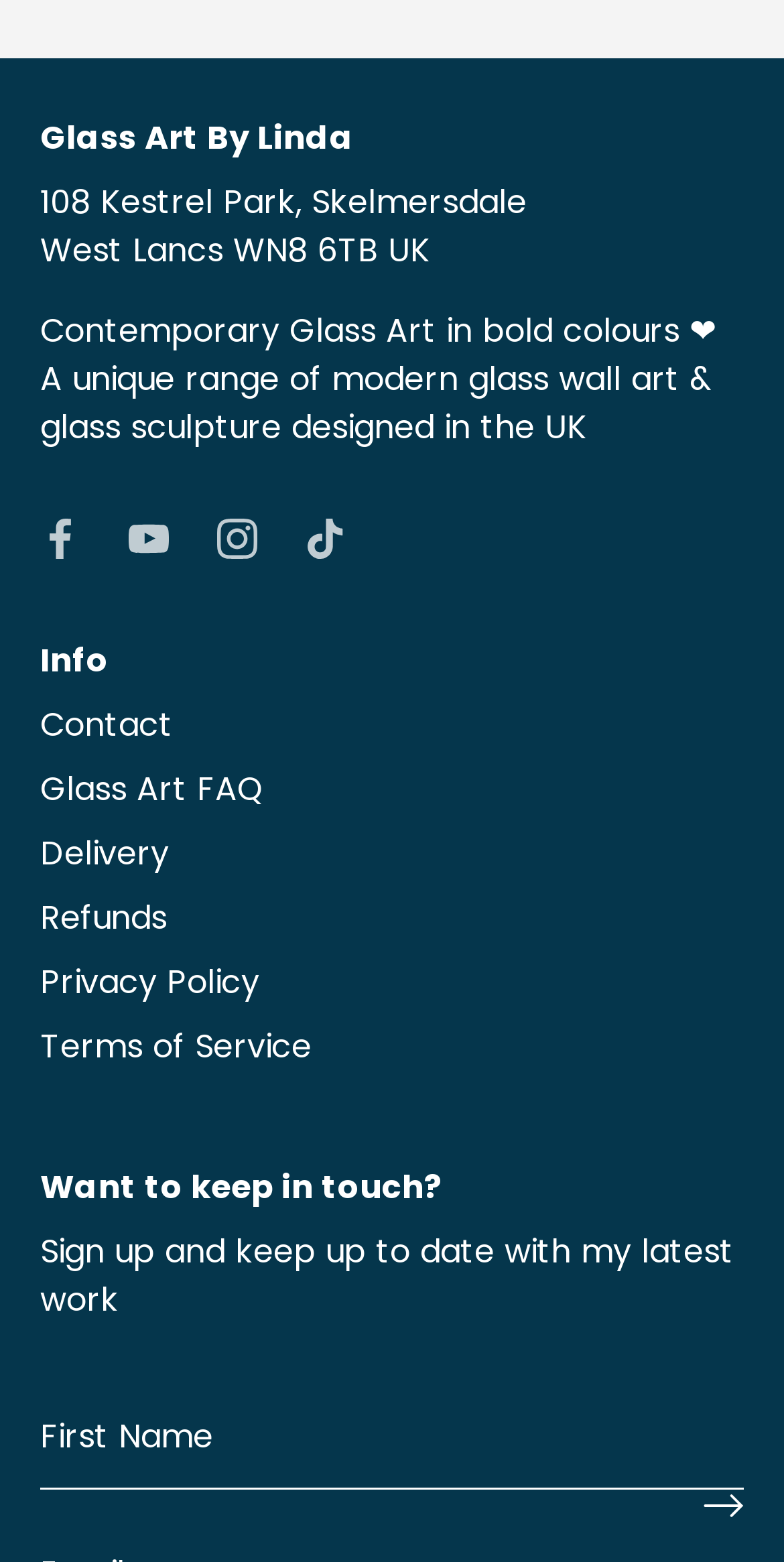What is the purpose of the 'Sign up' button?
Refer to the image and provide a concise answer in one word or phrase.

To keep up to date with latest work